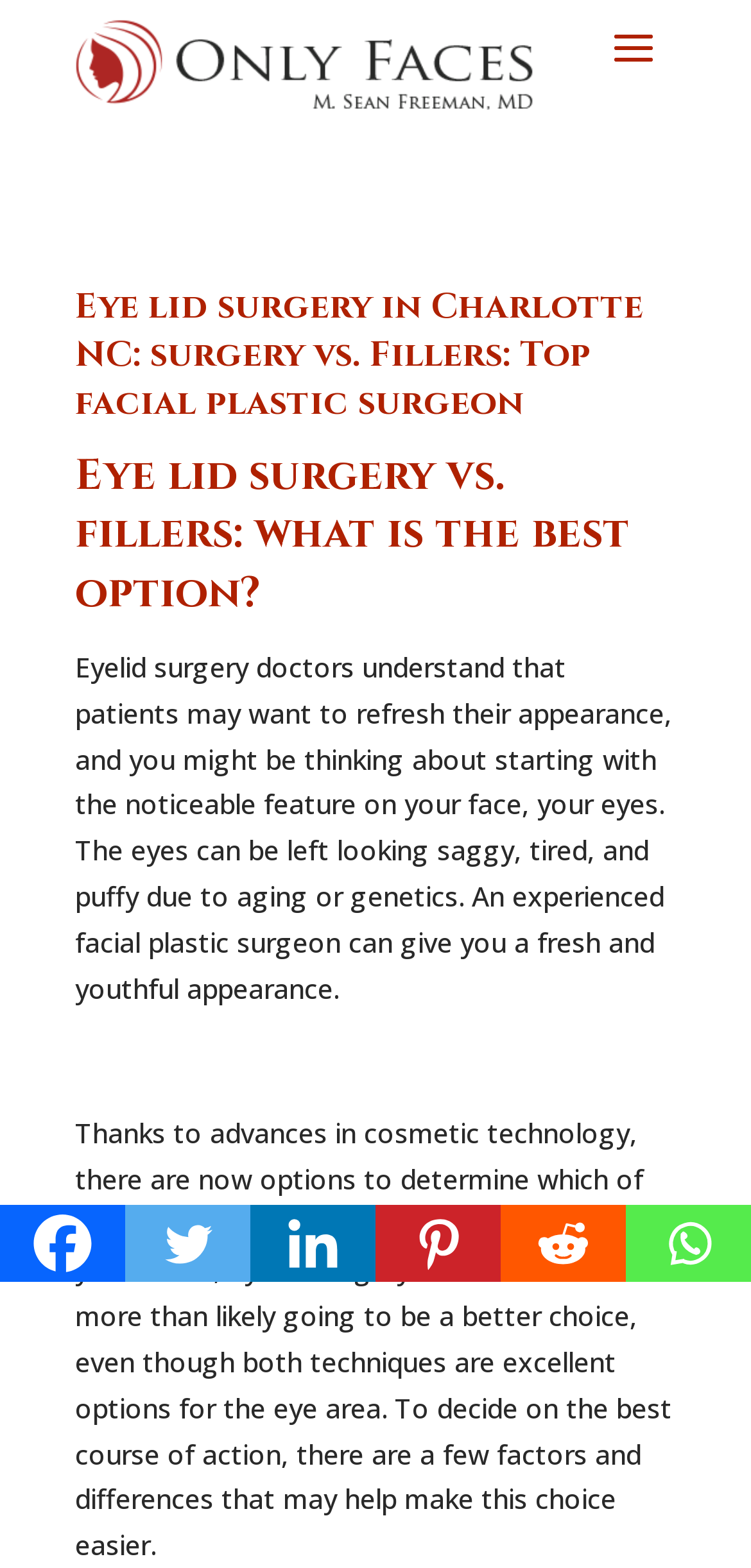What is the role of advances in cosmetic technology?
Provide a detailed and extensive answer to the question.

According to the webpage, advances in cosmetic technology have enabled the determination of the best option between eye lid surgery and fillers, allowing individuals to choose the most suitable method for their needs.